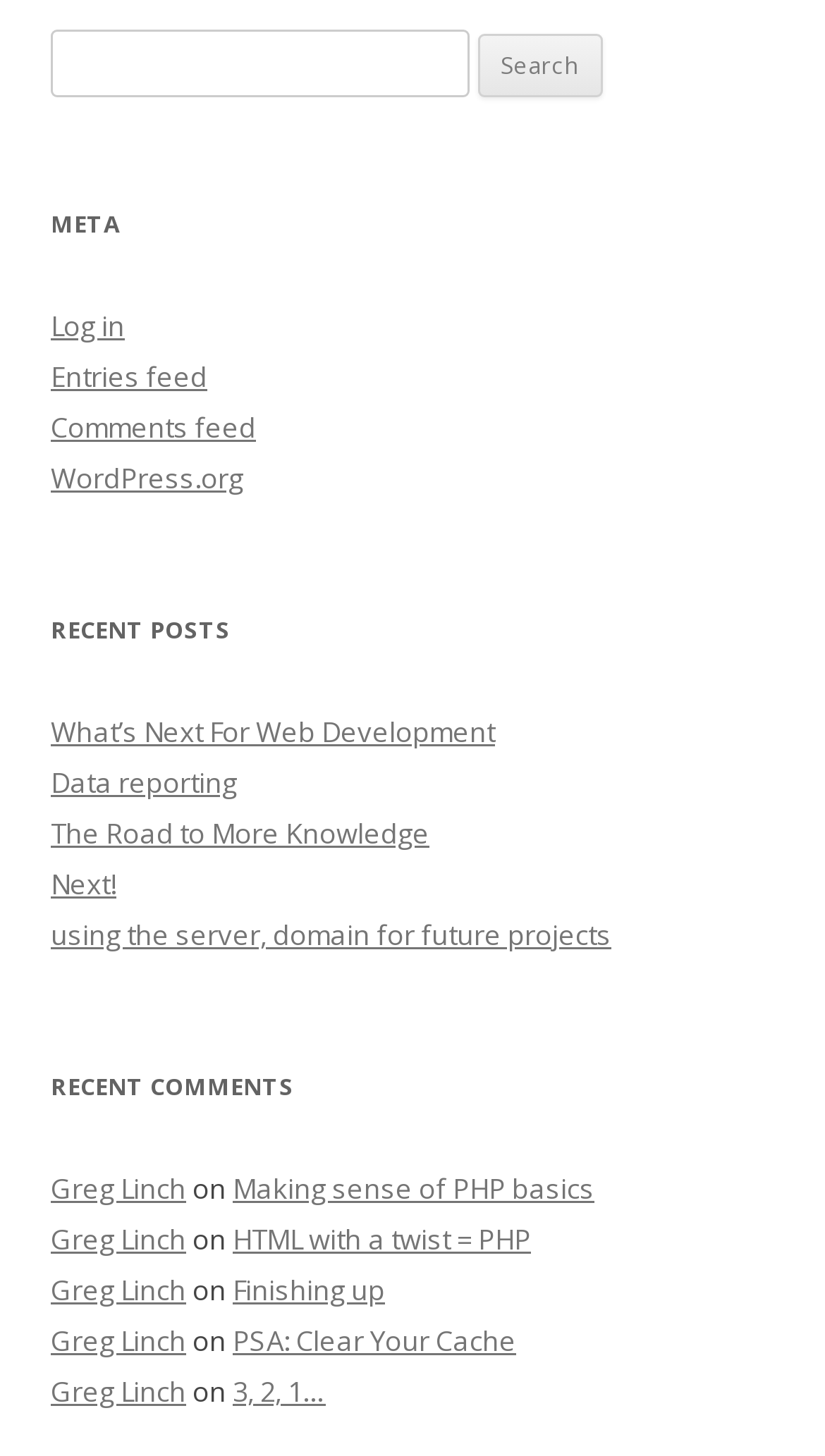Specify the bounding box coordinates of the area that needs to be clicked to achieve the following instruction: "View the comments by Greg Linch".

[0.062, 0.803, 0.226, 0.829]